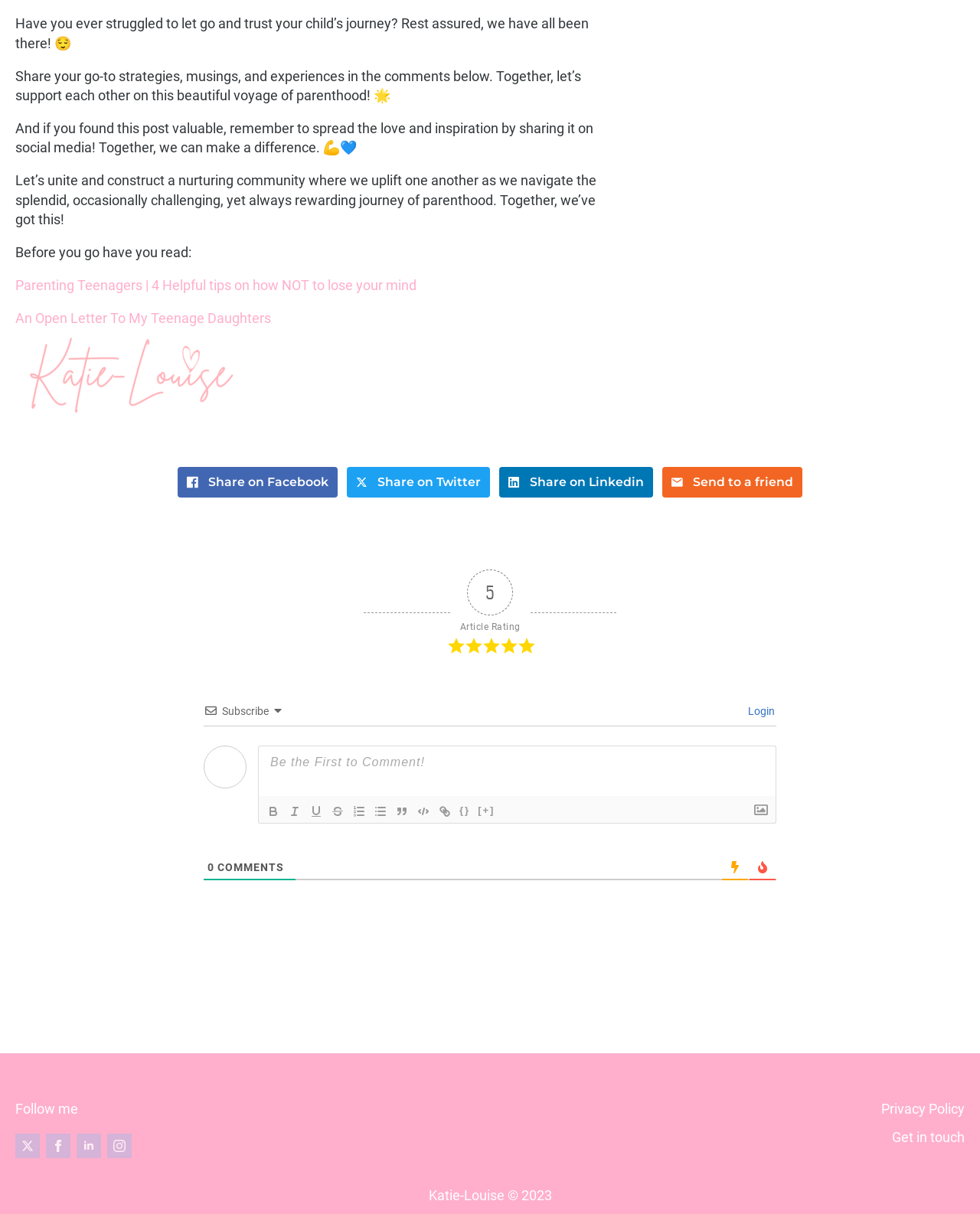What is the author's name?
Using the visual information from the image, give a one-word or short-phrase answer.

Katie-Louise